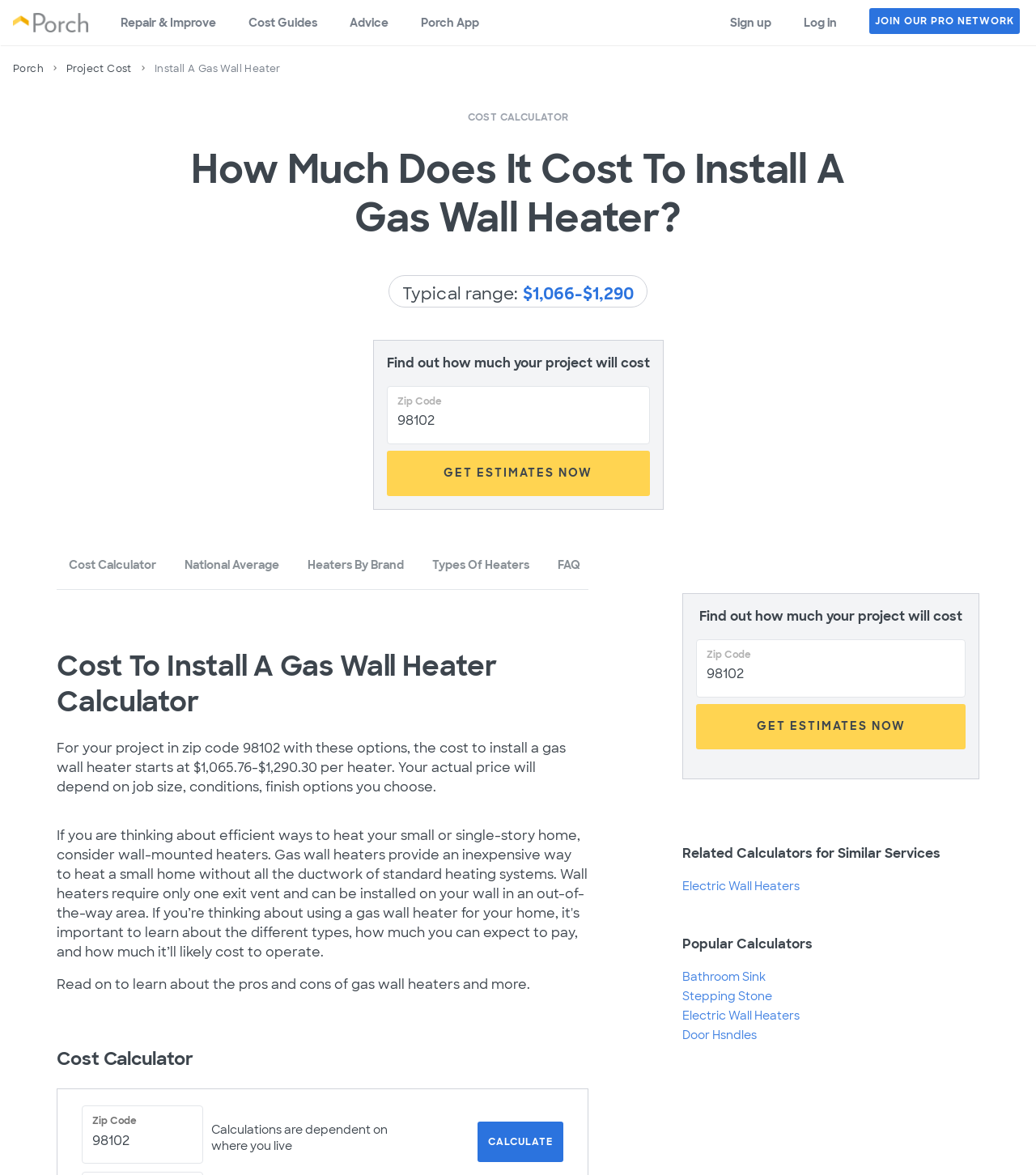Detail the webpage's structure and highlights in your description.

This webpage is about calculating the cost of installing a gas wall heater. At the top, there is a logo of Porch, a navigation menu, and a breadcrumb trail showing the current page's location. Below the navigation menu, there is a heading that reads "How Much Does It Cost To Install A Gas Wall Heater?" followed by a brief description of the typical cost range, which is between $1,066 and $1,290.

On the left side of the page, there are several links to related topics, such as "Cost Calculator", "National Average", "Heaters By Brand", and "Types Of Heaters". Below these links, there is a section that provides a detailed cost calculation for a specific zip code, 98102, with an estimated cost range of $1,065.76 to $1,290.30 per heater.

In the middle of the page, there is a call-to-action button that reads "GET ESTIMATES NOW" and a text input field to enter a zip code. Below this section, there is a heading that reads "Cost To Install A Gas Wall Heater Calculator" followed by a brief description of the calculator's functionality.

On the right side of the page, there are several sections, including a "Cost Calculator" section with a zip code input field and a "CALCULATE" button, a section that explains how calculations are dependent on the user's location, and a section that lists related calculators for similar services, such as electric wall heaters.

At the bottom of the page, there are several links to popular calculators, including bathroom sink, stepping stone, electric wall heaters, and door handles. Overall, the webpage is designed to provide users with a detailed cost calculation for installing a gas wall heater and to offer related resources and calculators.